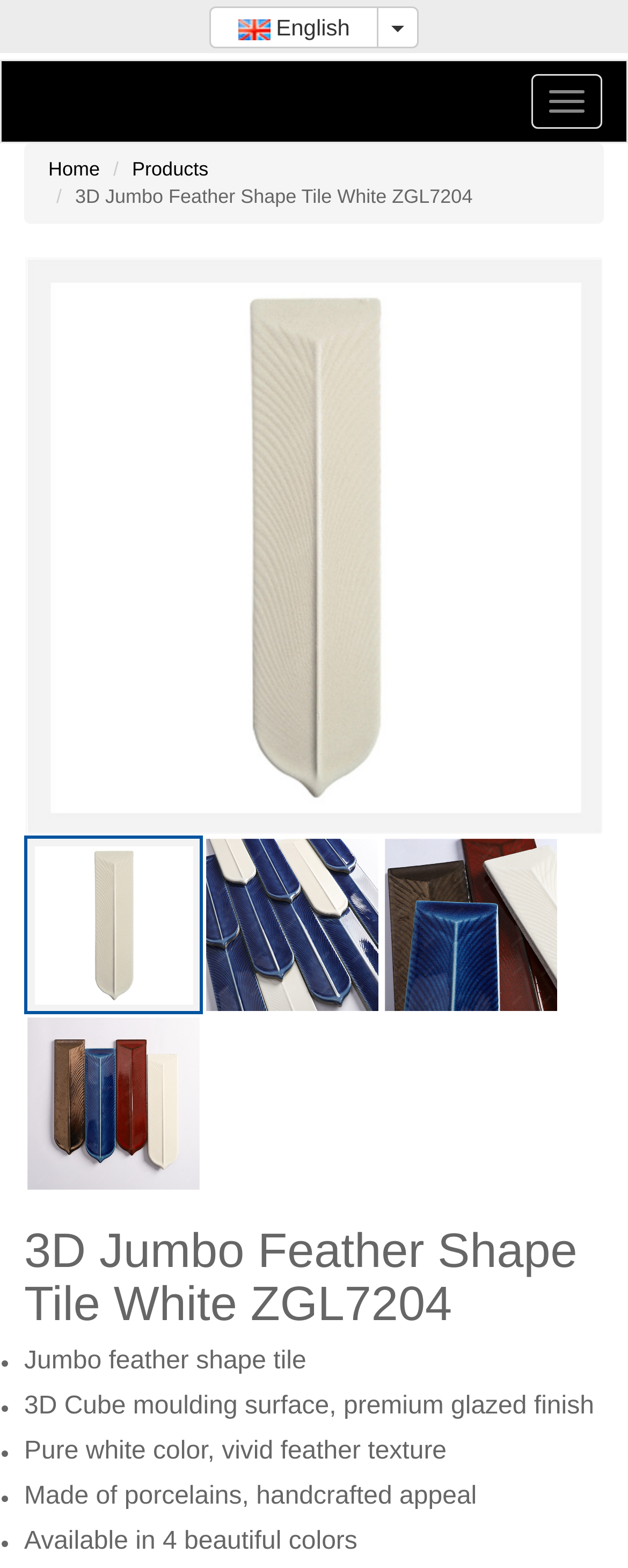Given the description "English", determine the bounding box of the corresponding UI element.

[0.332, 0.004, 0.603, 0.031]